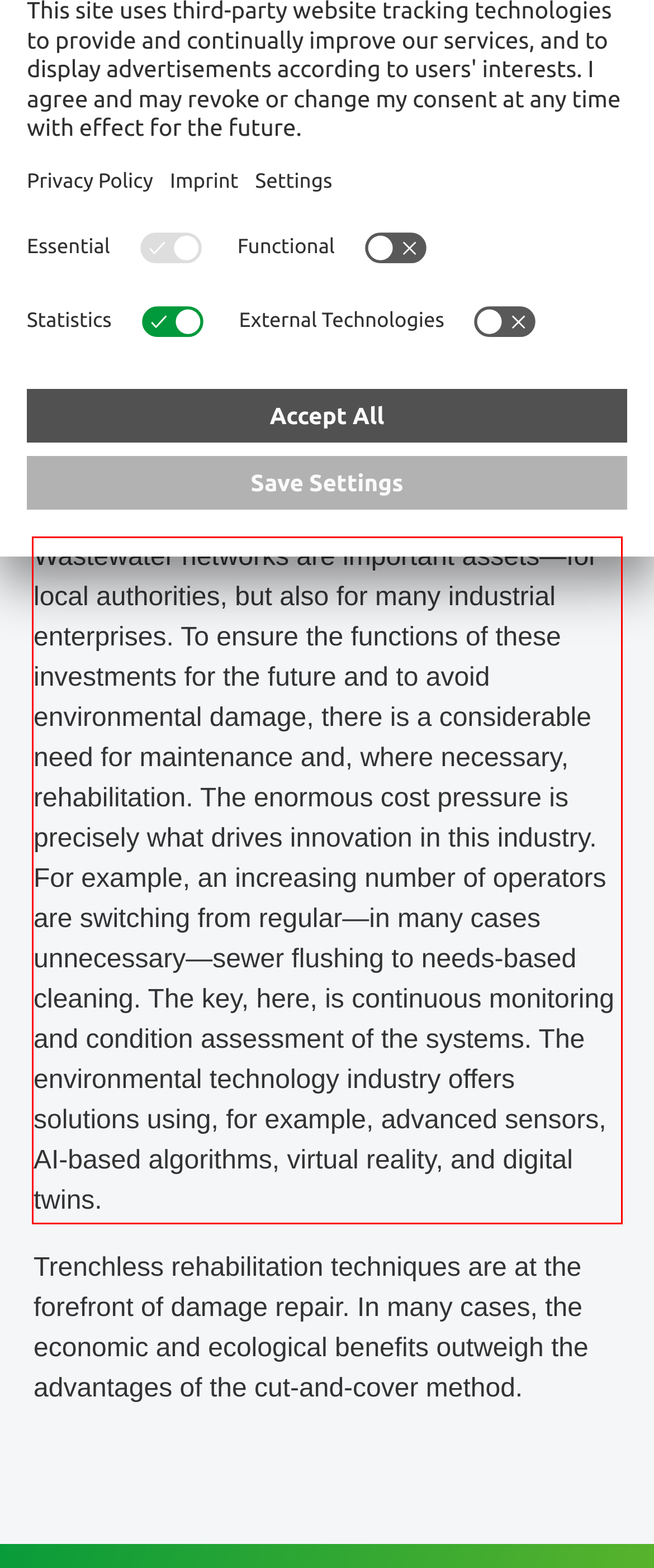Analyze the red bounding box in the provided webpage screenshot and generate the text content contained within.

Wastewater networks are important assets—for local authorities, but also for many industrial enterprises. To ensure the functions of these investments for the future and to avoid environmental damage, there is a considerable need for maintenance and, where necessary, rehabilitation. The enormous cost pressure is precisely what drives innovation in this industry. For example, an increasing number of operators are switching from regular—in many cases unnecessary—sewer flushing to needs-based cleaning. The key, here, is continuous monitoring and condition assessment of the systems. The environmental technology industry offers solutions using, for example, advanced sensors, AI-based algorithms, virtual reality, and digital twins.